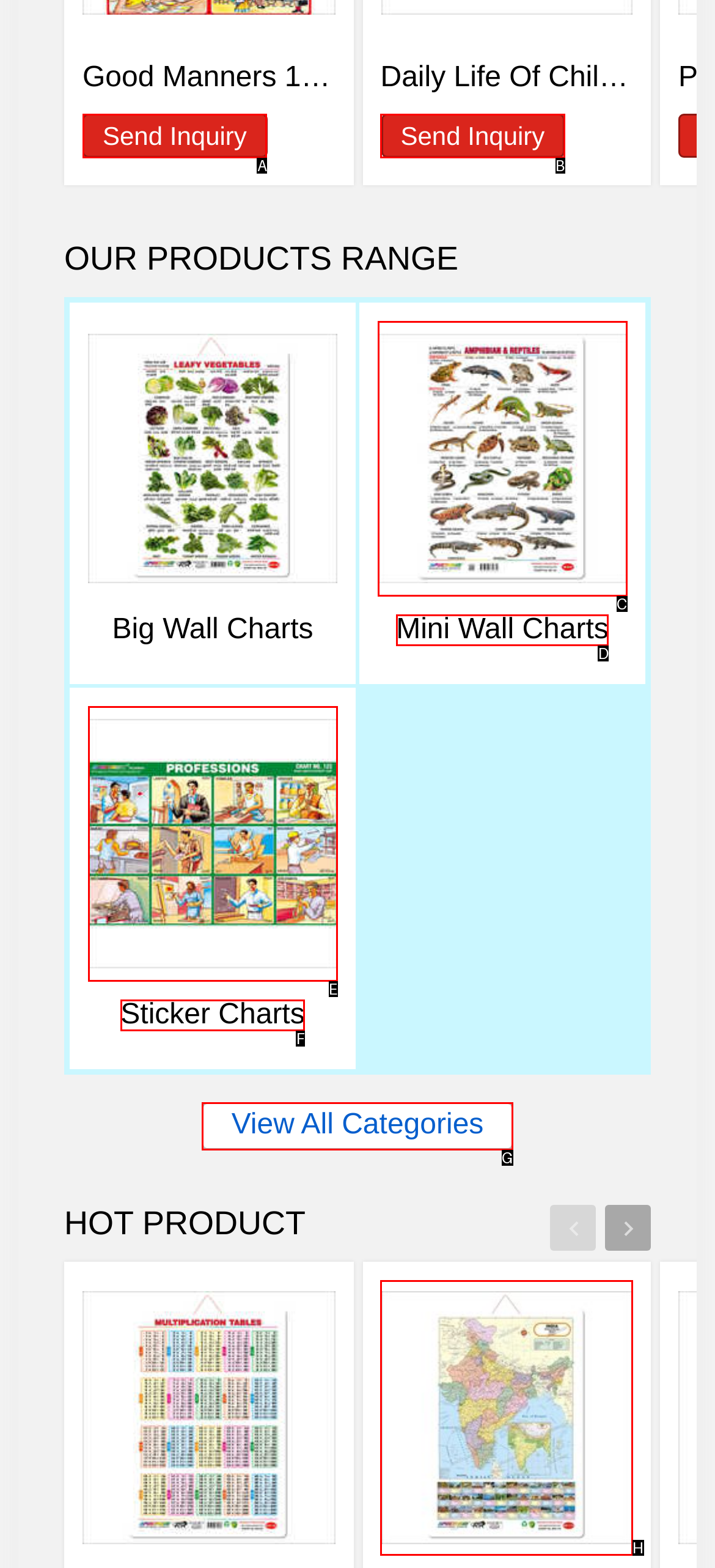Examine the description: Send Inquiry and indicate the best matching option by providing its letter directly from the choices.

A